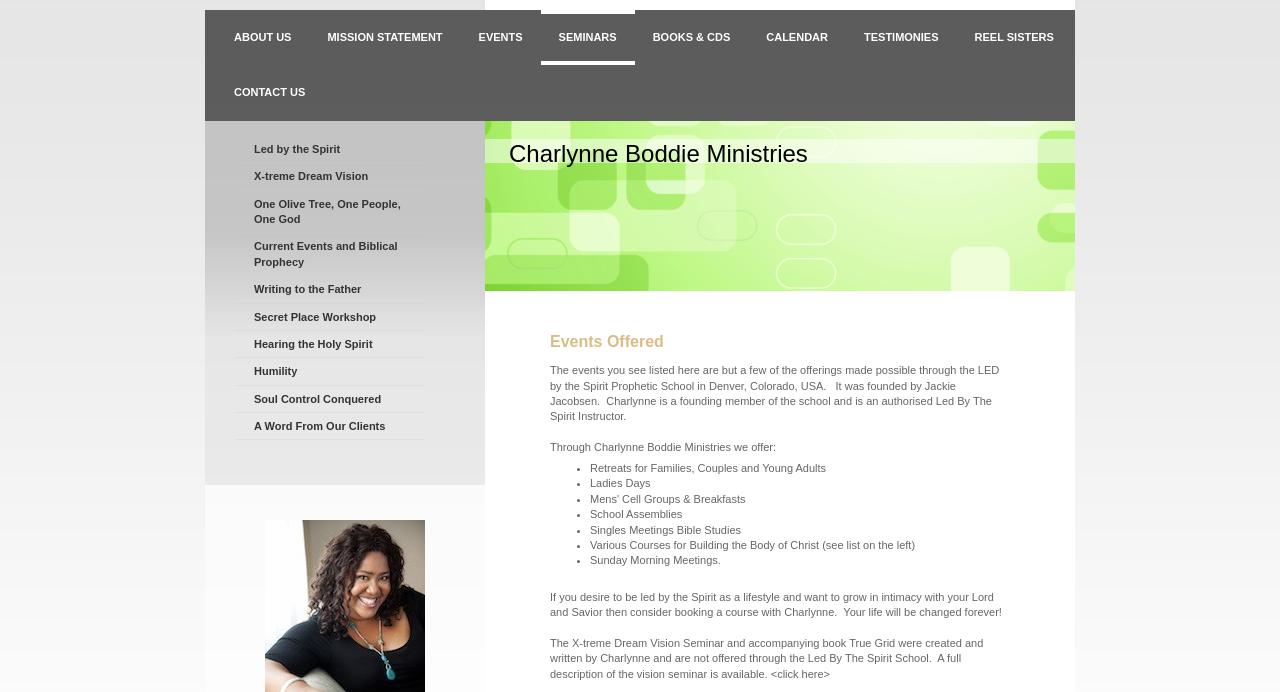Please respond to the question using a single word or phrase:
What is the name of the ministry?

Charlynne Boddie Ministries